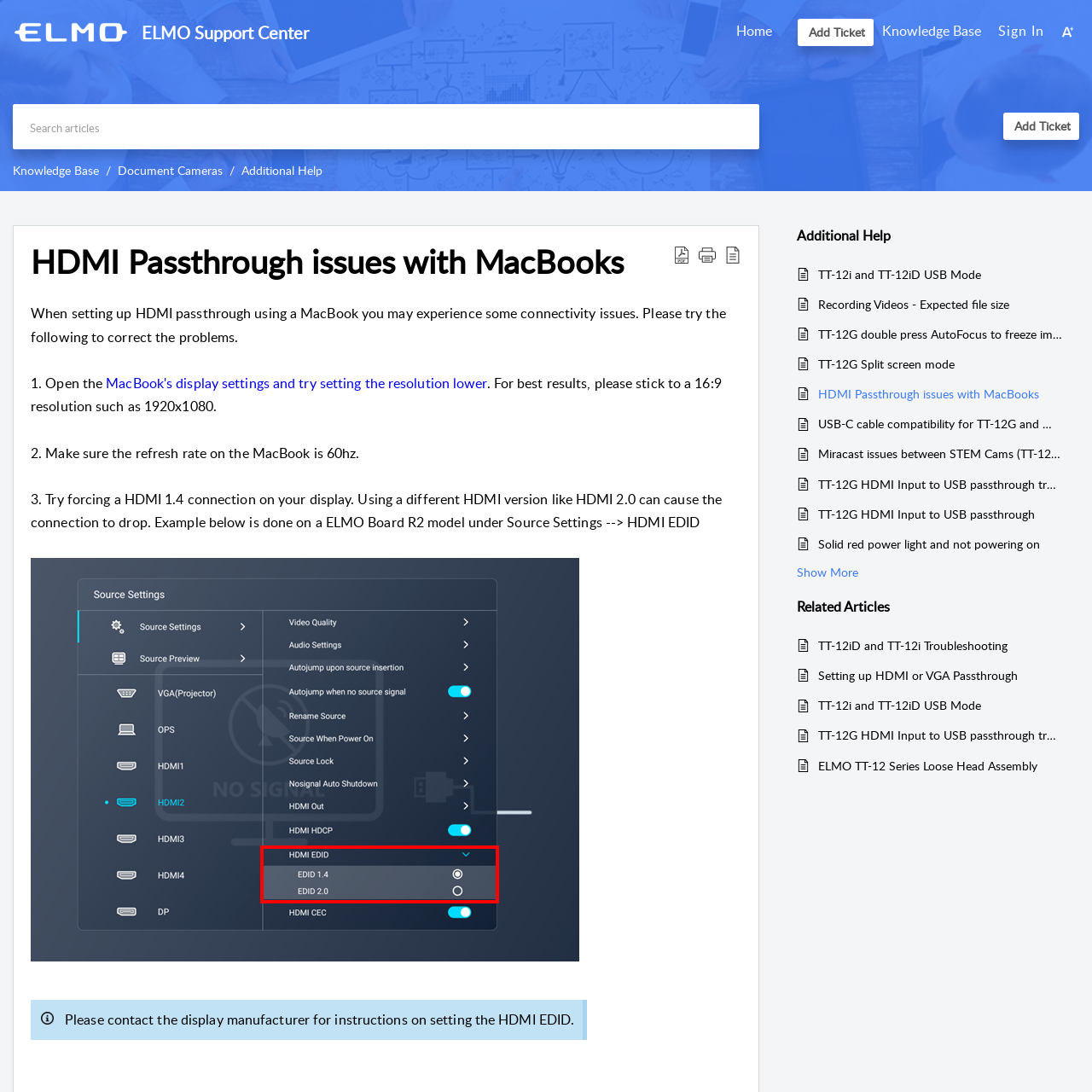Highlight the bounding box coordinates of the element that should be clicked to carry out the following instruction: "Click on 'HDMI Passthrough issues with MacBooks' link". The coordinates must be given as four float numbers ranging from 0 to 1, i.e., [left, top, right, bottom].

[0.749, 0.353, 0.973, 0.37]